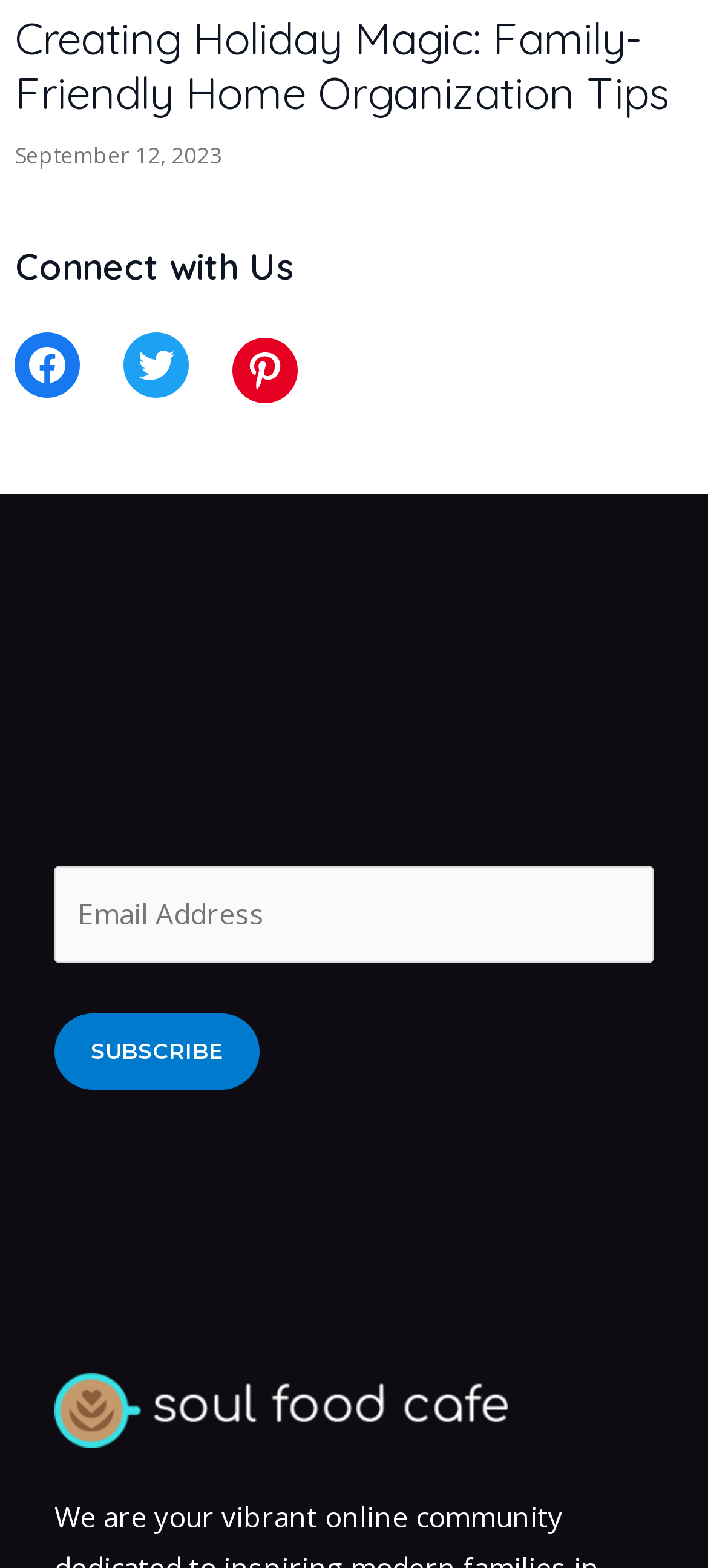What is the purpose of the form?
Refer to the image and provide a concise answer in one word or phrase.

Subscribe to mailing list